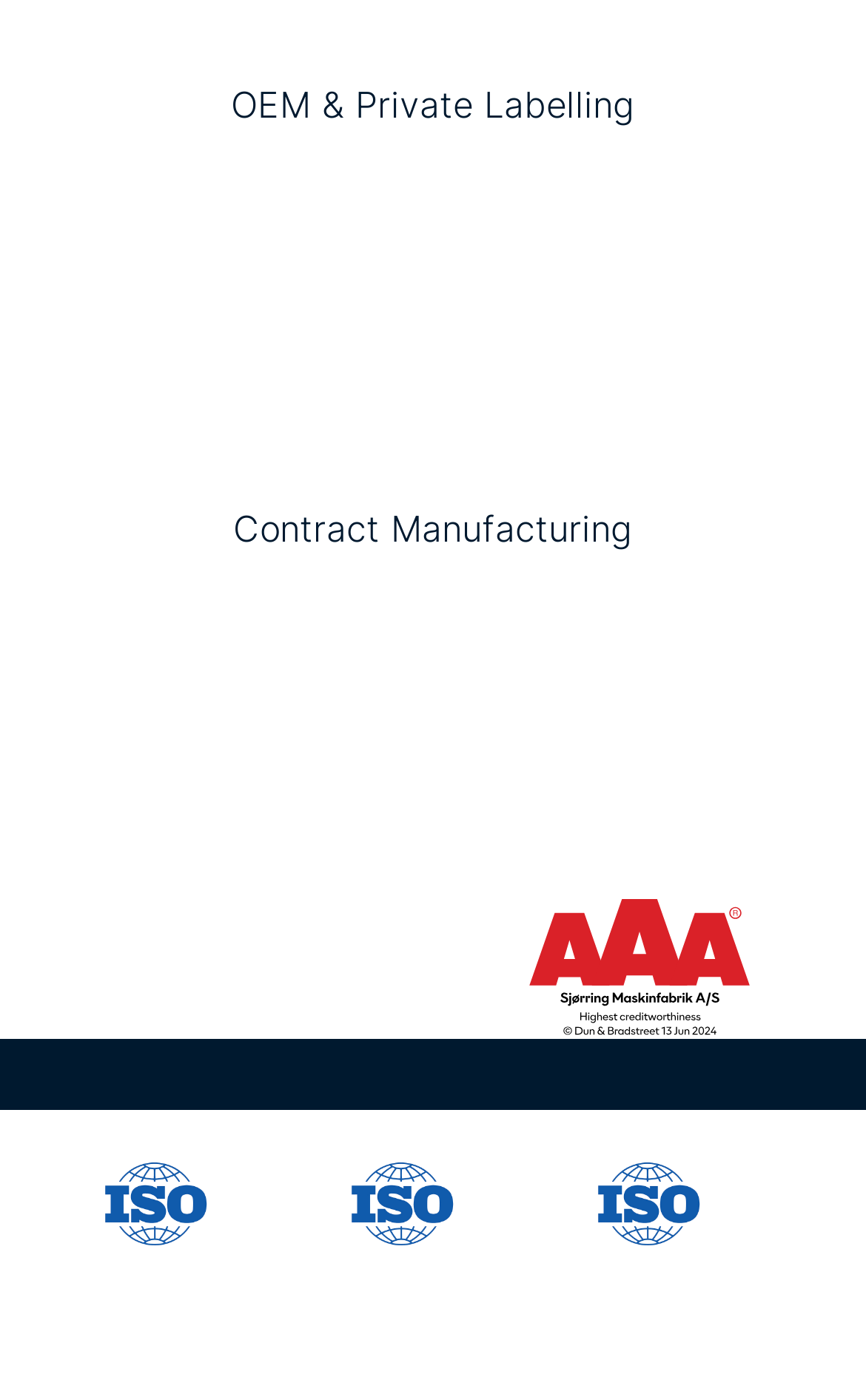Bounding box coordinates should be in the format (top-left x, top-left y, bottom-right x, bottom-right y) and all values should be floating point numbers between 0 and 1. Determine the bounding box coordinate for the UI element described as: alt="marble-bin-resized" title="marble-bin-resized"

None